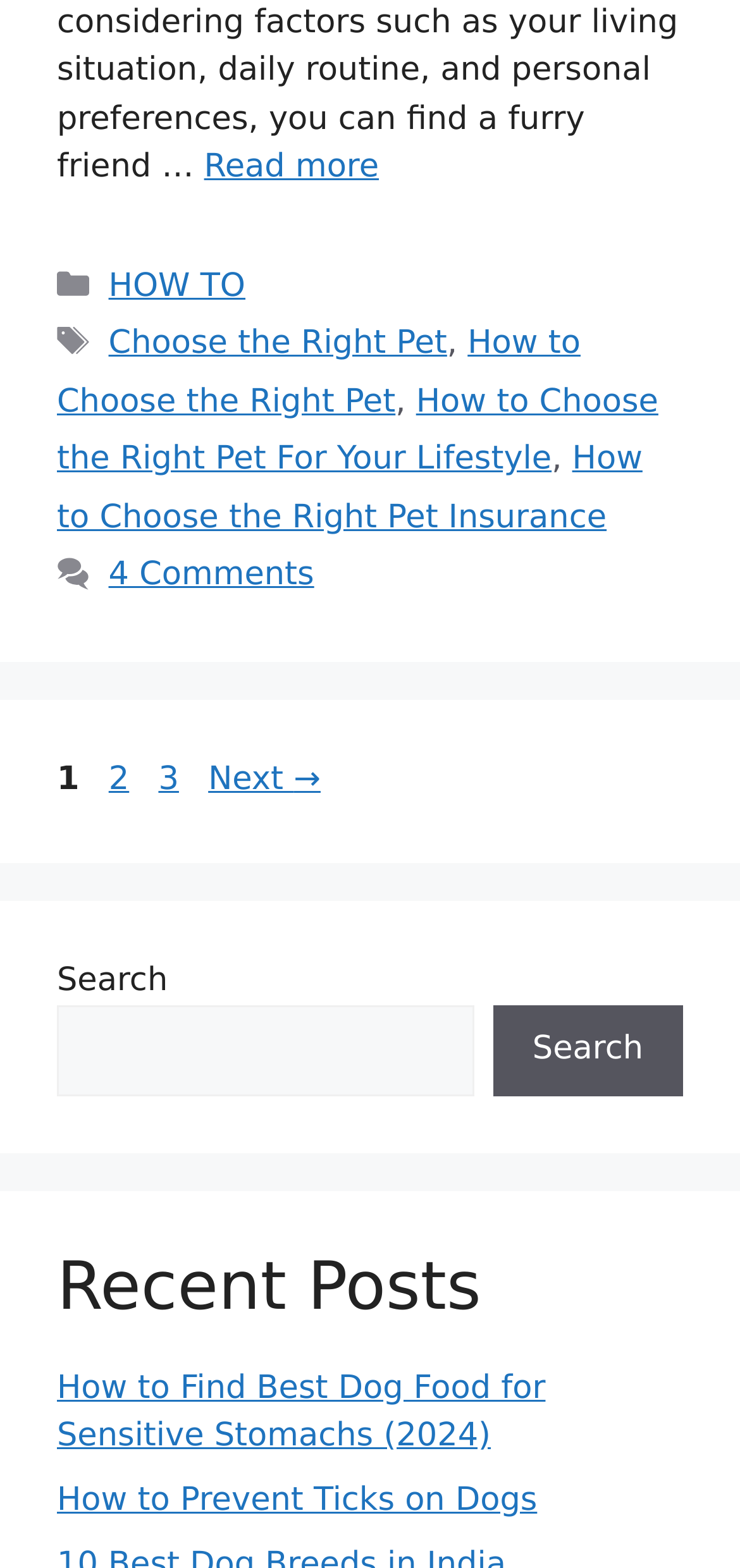Kindly provide the bounding box coordinates of the section you need to click on to fulfill the given instruction: "View recent post about finding best dog food for sensitive stomachs".

[0.077, 0.873, 0.737, 0.928]